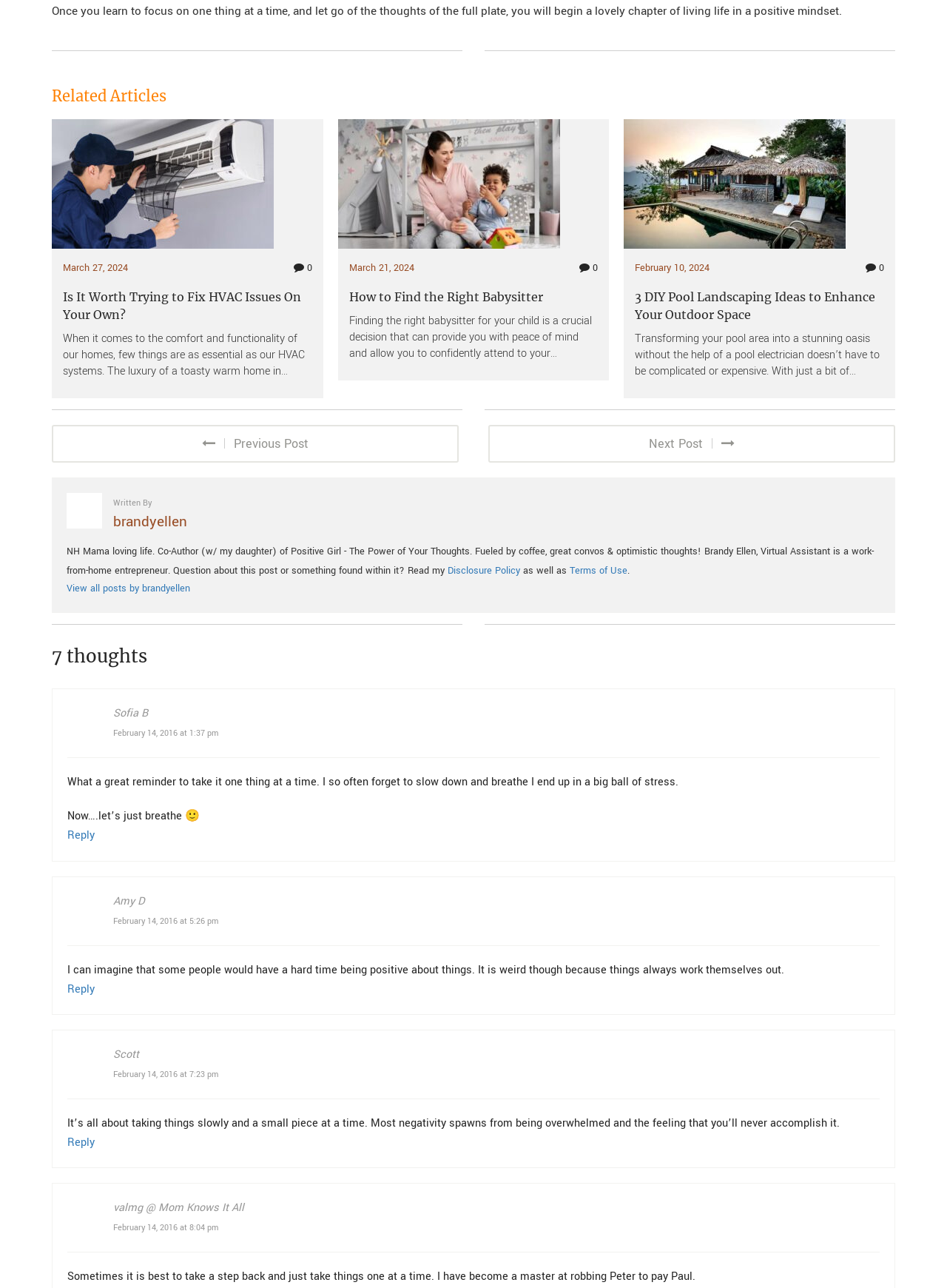How many articles are on this webpage?
Answer the question in as much detail as possible.

I counted the number of article elements on the webpage, which are [282], [283], and [284]. Each of these elements contains a link to an article, so there are 3 articles in total.